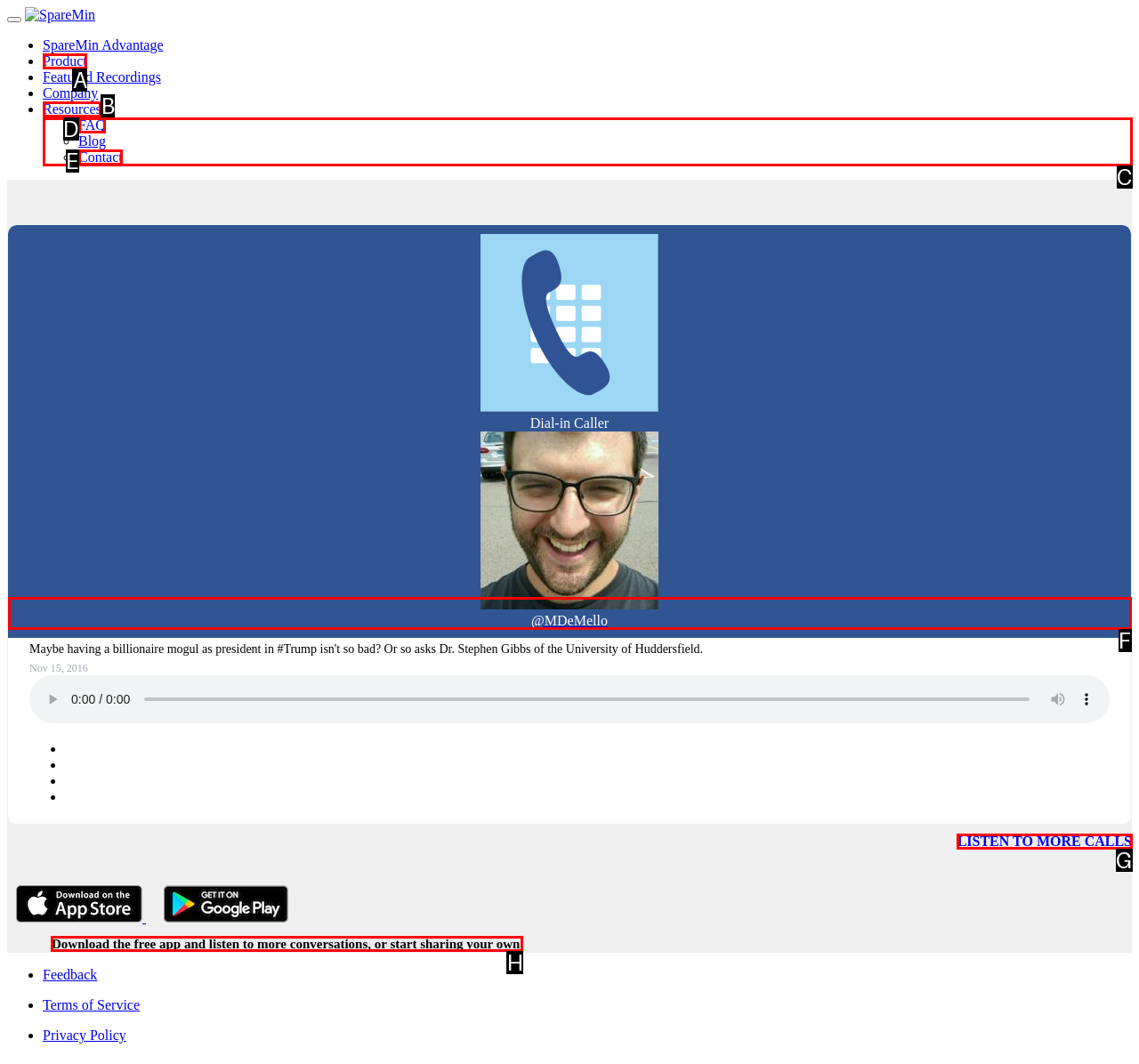To achieve the task: Download the free app, indicate the letter of the correct choice from the provided options.

H